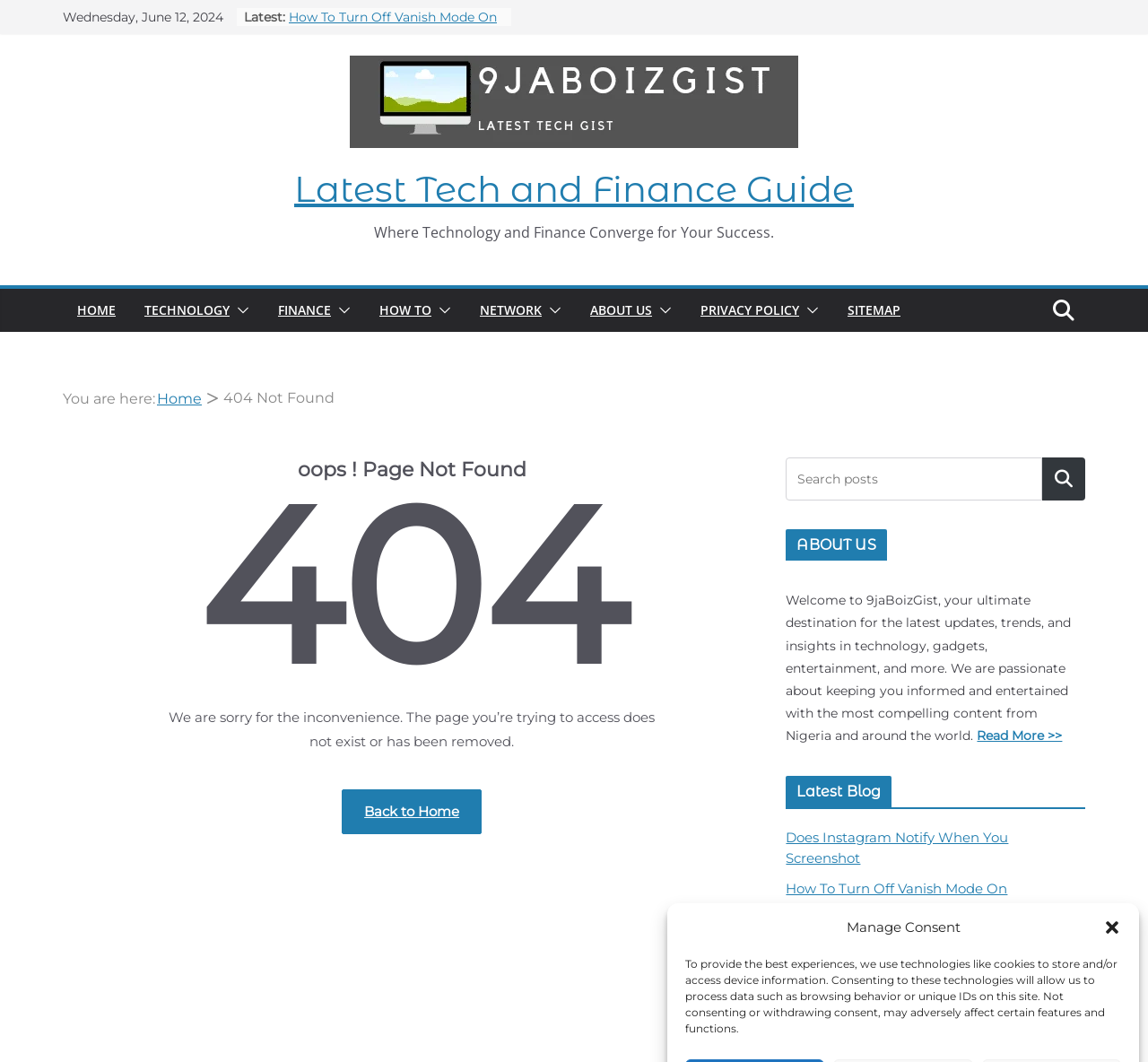Locate the bounding box coordinates of the area you need to click to fulfill this instruction: 'View the 'TECHNOLOGY' page'. The coordinates must be in the form of four float numbers ranging from 0 to 1: [left, top, right, bottom].

[0.126, 0.281, 0.2, 0.304]